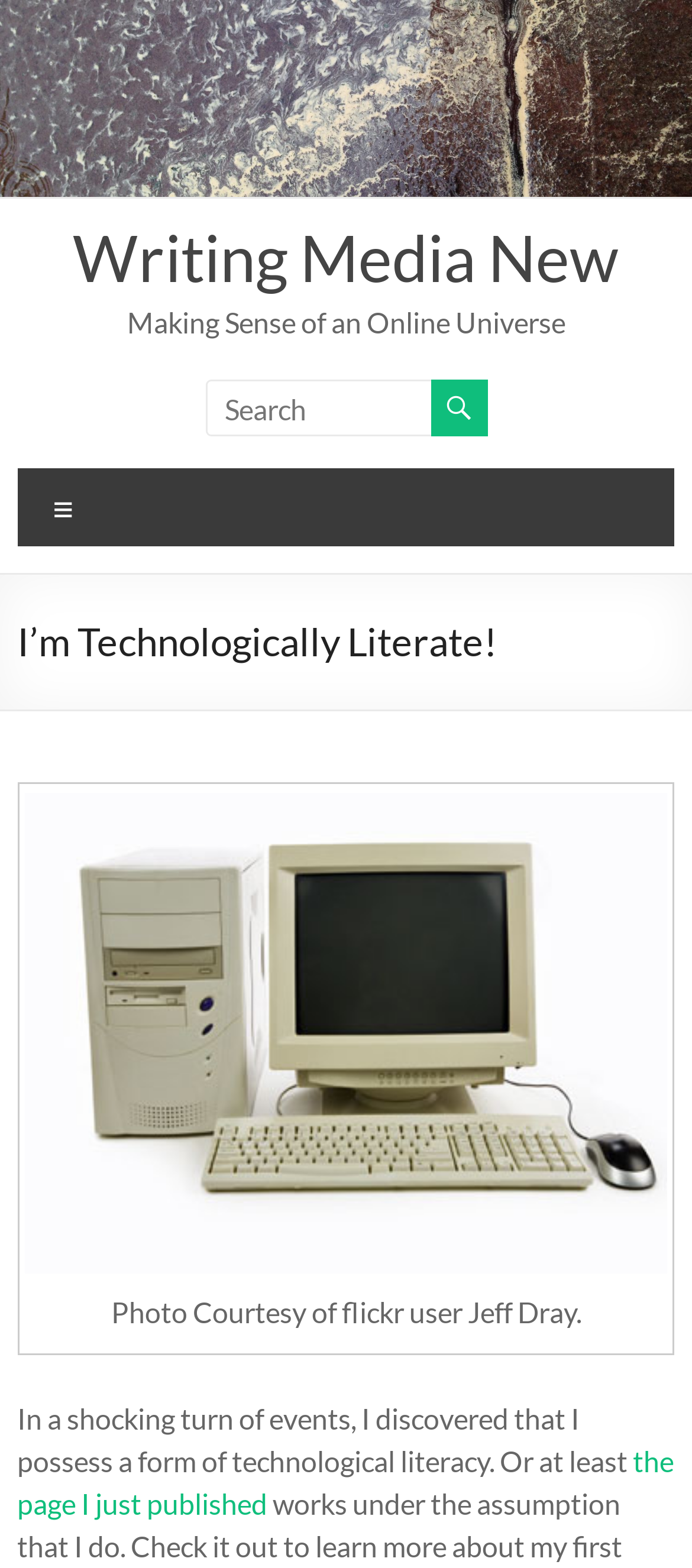What is the author's discovery?
Offer a detailed and full explanation in response to the question.

The StaticText element contains the text 'In a shocking turn of events, I discovered that I possess a form of technological literacy.', which reveals the author's discovery.